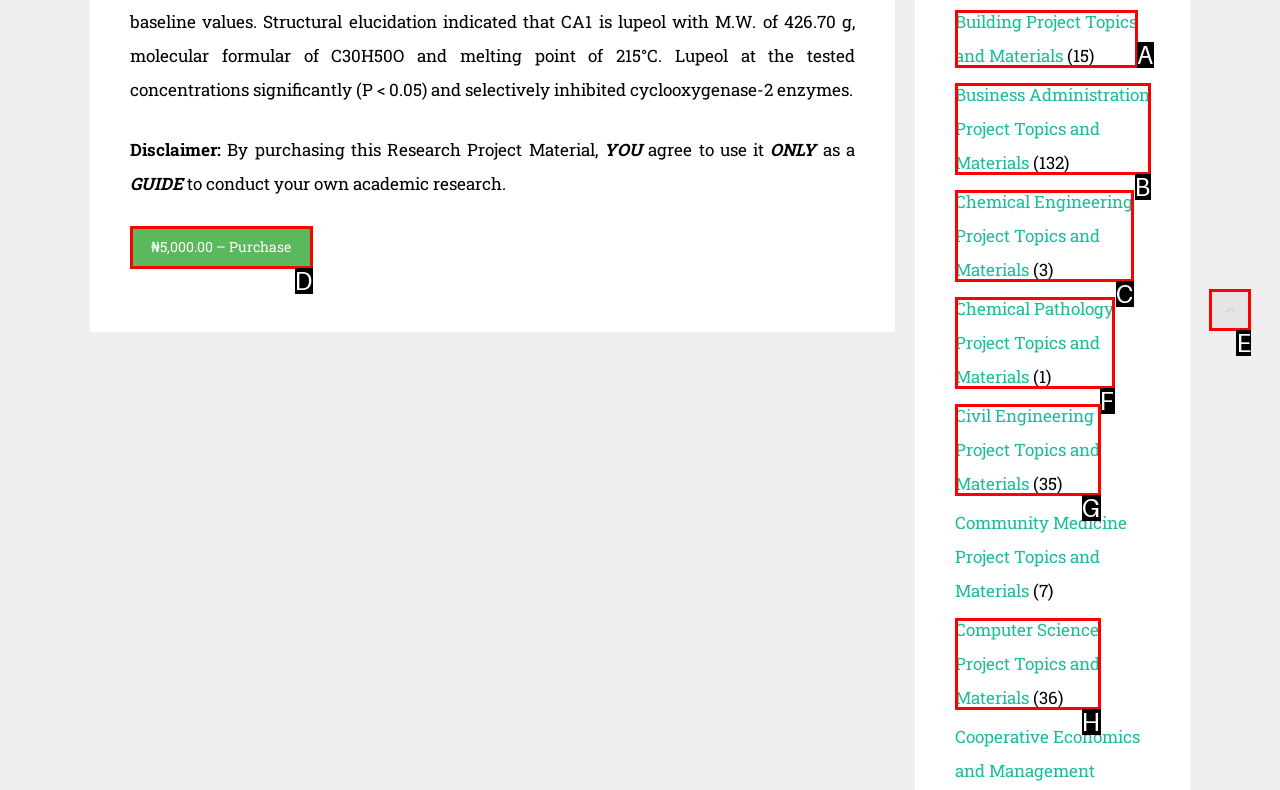Choose the correct UI element to click for this task: Scroll back to top Answer using the letter from the given choices.

E